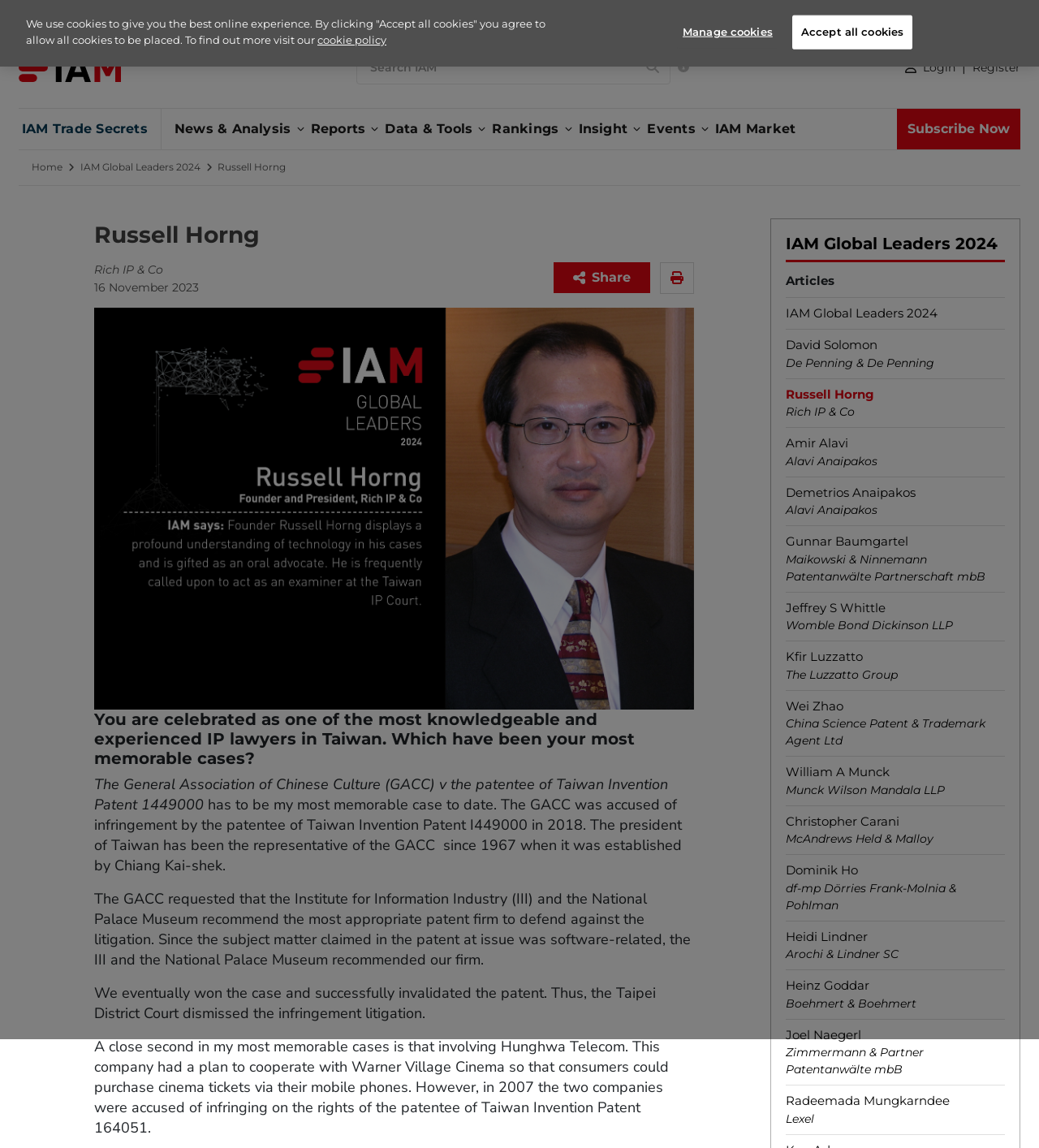Provide the bounding box coordinates of the UI element that matches the description: "Demetrios Anaipakos".

[0.756, 0.422, 0.881, 0.435]